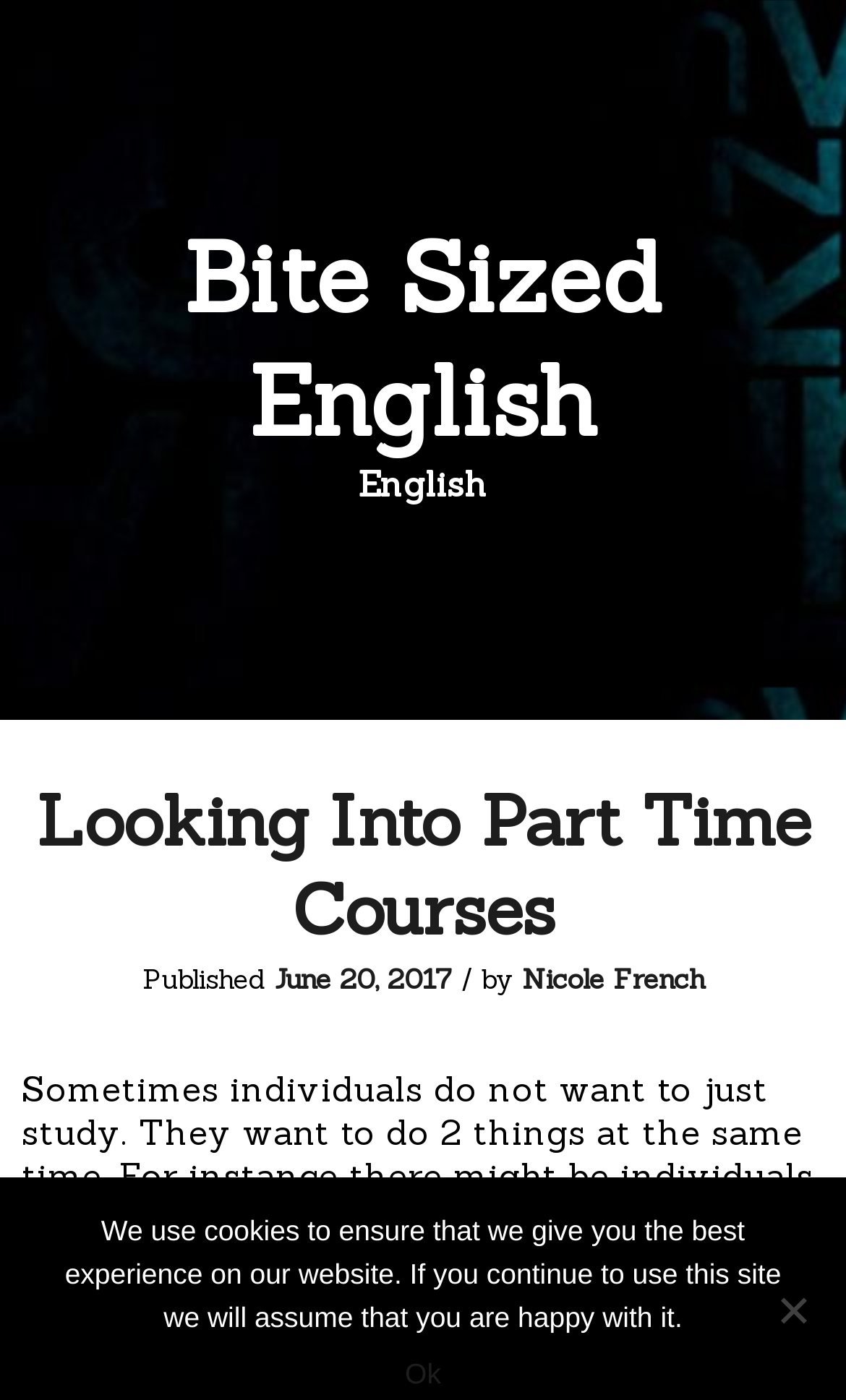How many links are there in the main content area? Please answer the question using a single word or phrase based on the image.

2